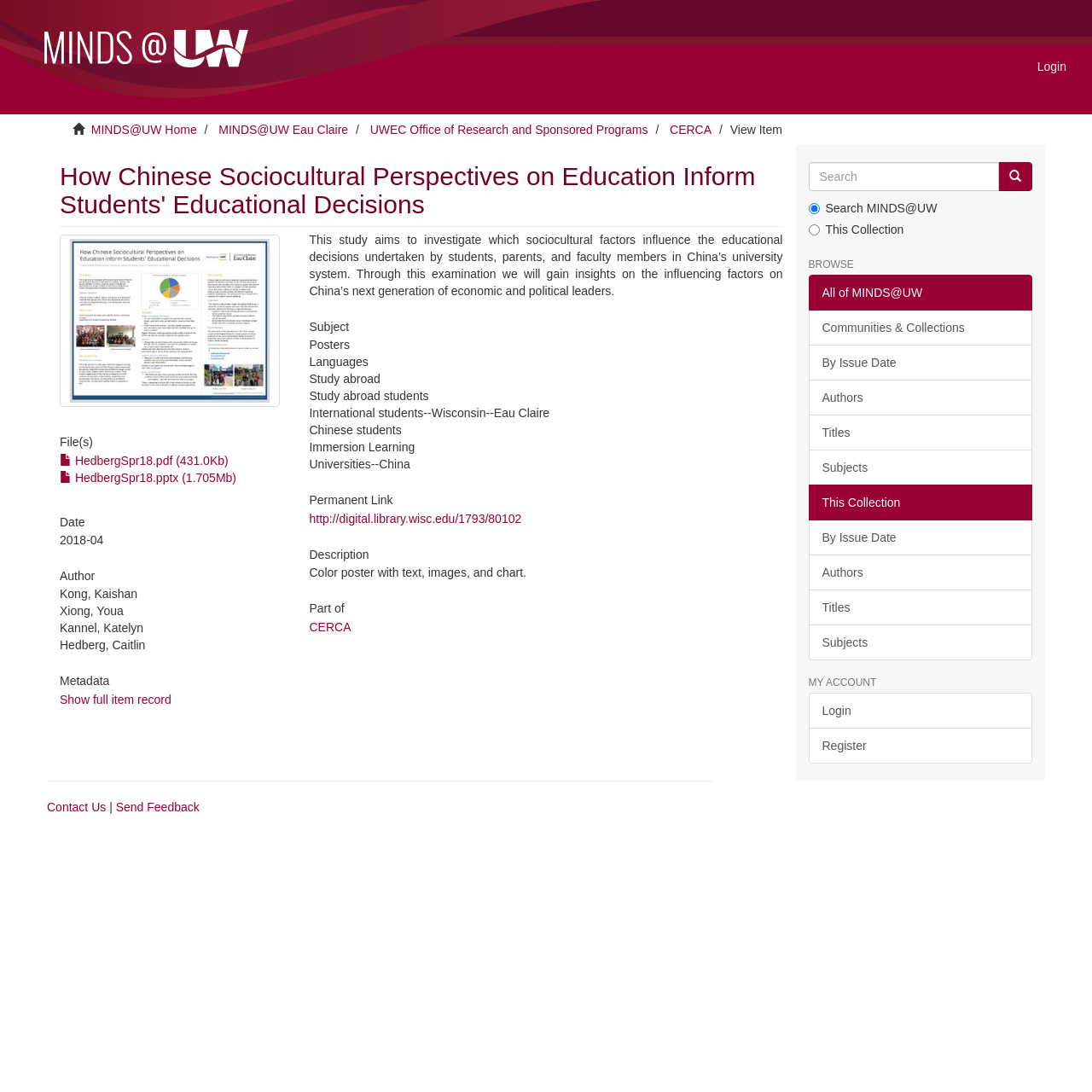Please answer the following question using a single word or phrase: 
What is the file format of the study?

PDF and PPTX